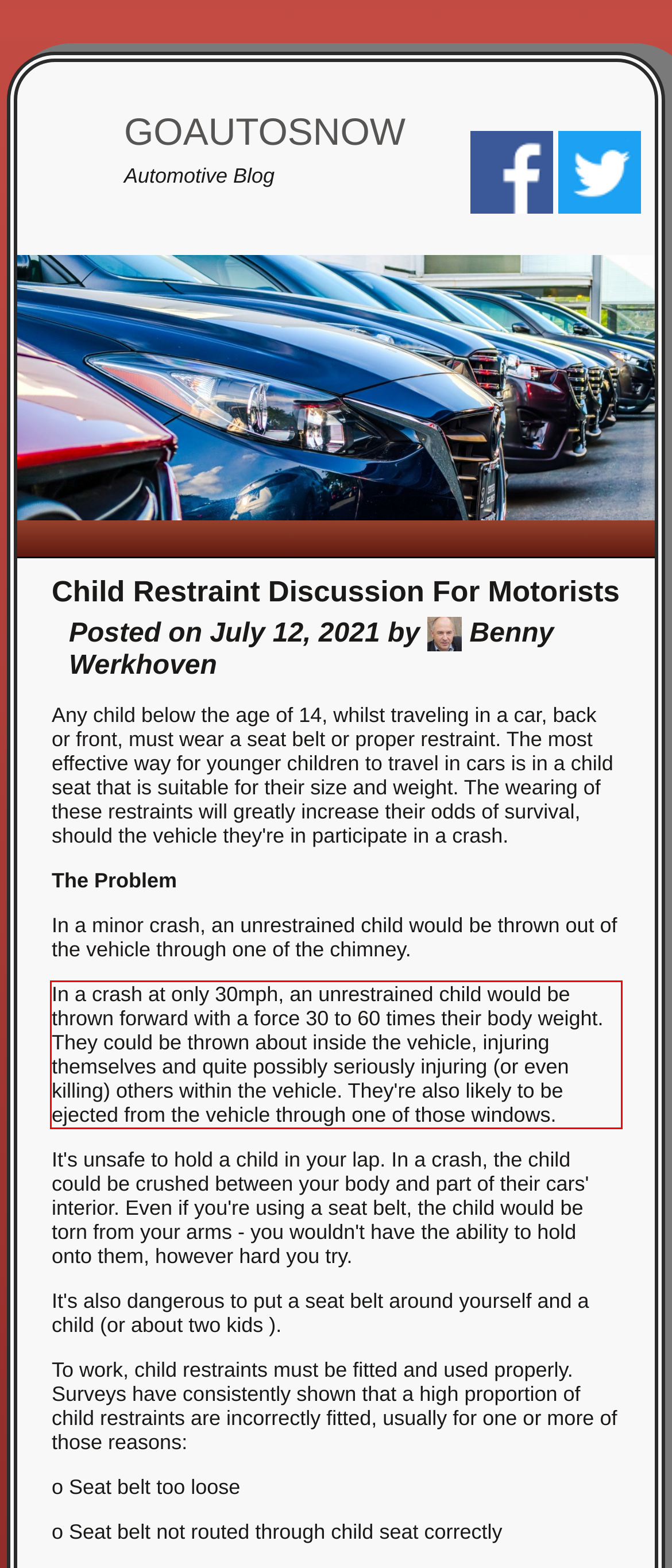Look at the provided screenshot of the webpage and perform OCR on the text within the red bounding box.

In a crash at only 30mph, an unrestrained child would be thrown forward with a force 30 to 60 times their body weight. They could be thrown about inside the vehicle, injuring themselves and quite possibly seriously injuring (or even killing) others within the vehicle. They're also likely to be ejected from the vehicle through one of those windows.